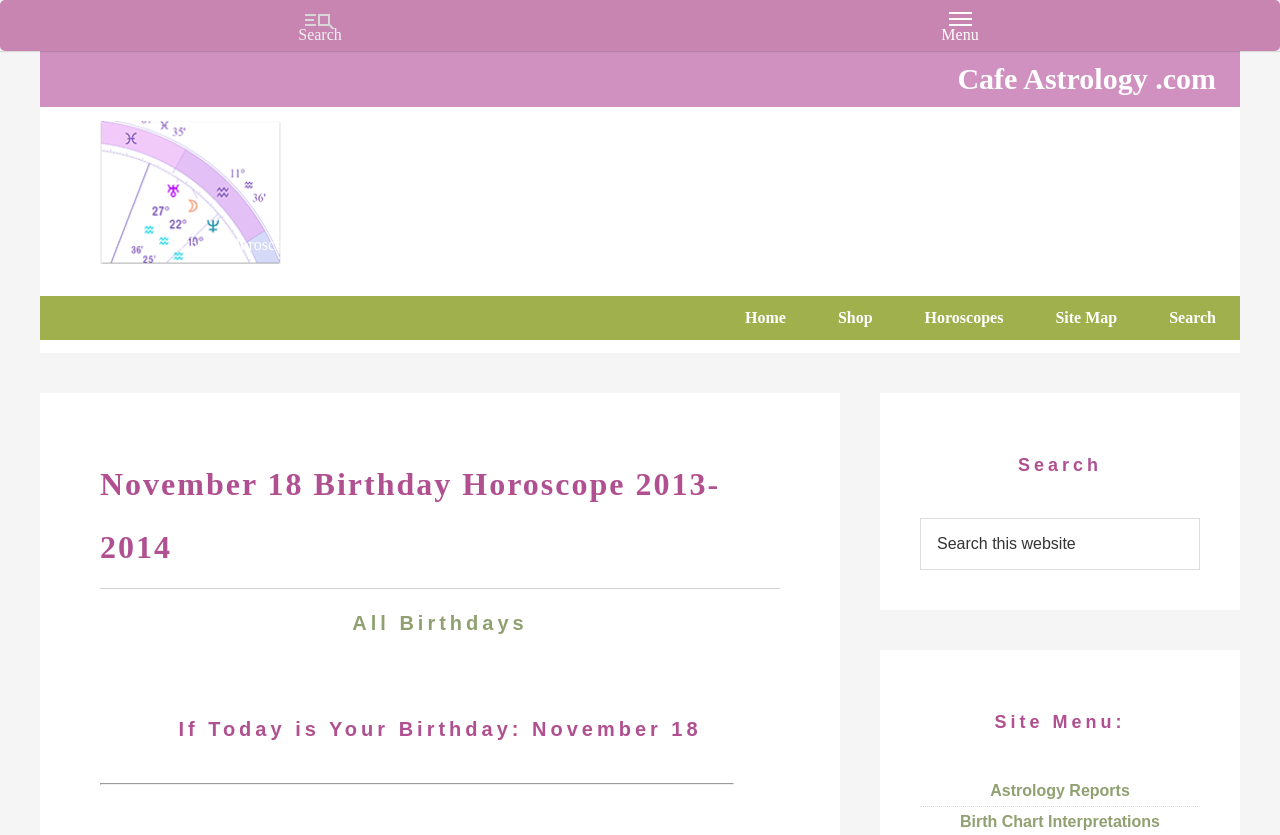Identify the bounding box coordinates of the specific part of the webpage to click to complete this instruction: "view horoscopes".

[0.704, 0.355, 0.803, 0.407]